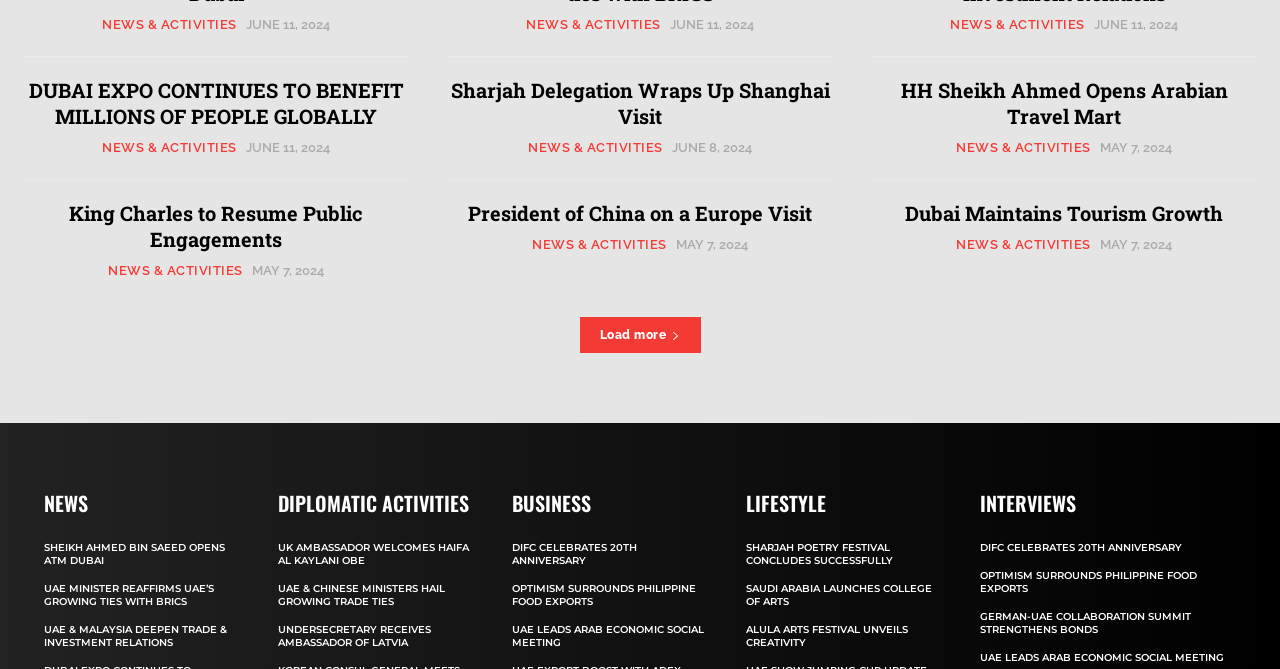Find the bounding box coordinates for the UI element whose description is: "News & Activities". The coordinates should be four float numbers between 0 and 1, in the format [left, top, right, bottom].

[0.416, 0.356, 0.521, 0.375]